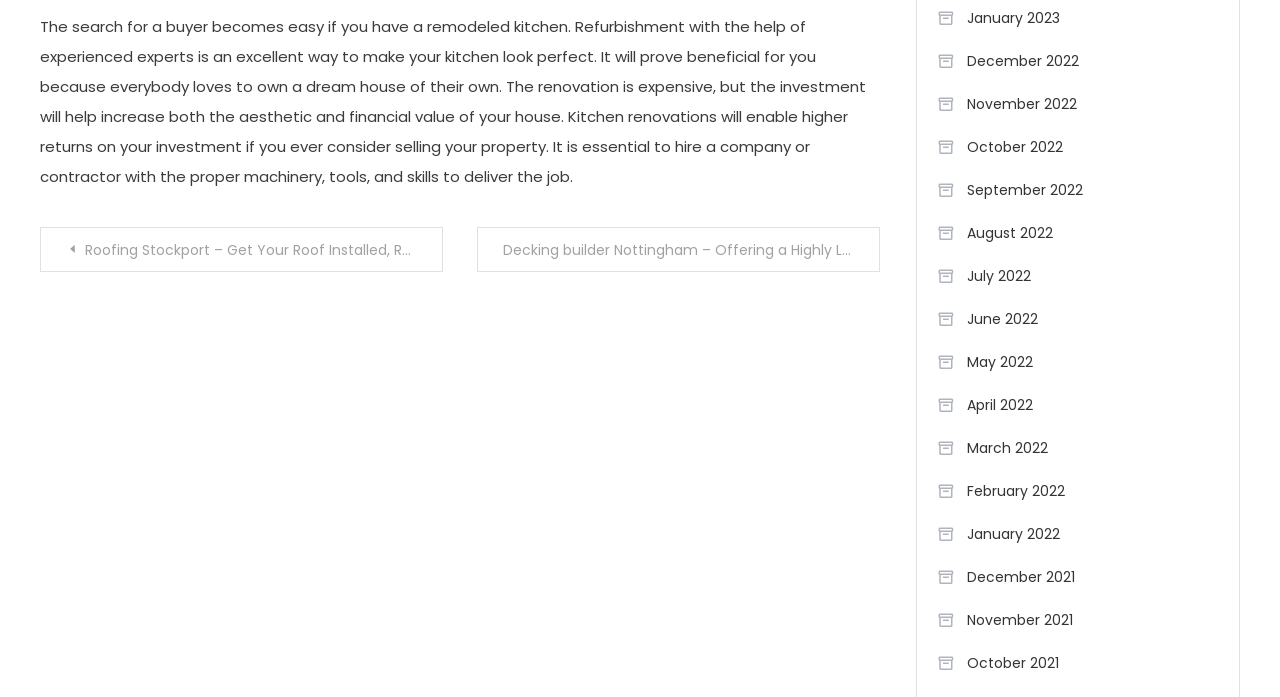Identify the bounding box of the UI component described as: "April 2022".

[0.732, 0.559, 0.807, 0.604]